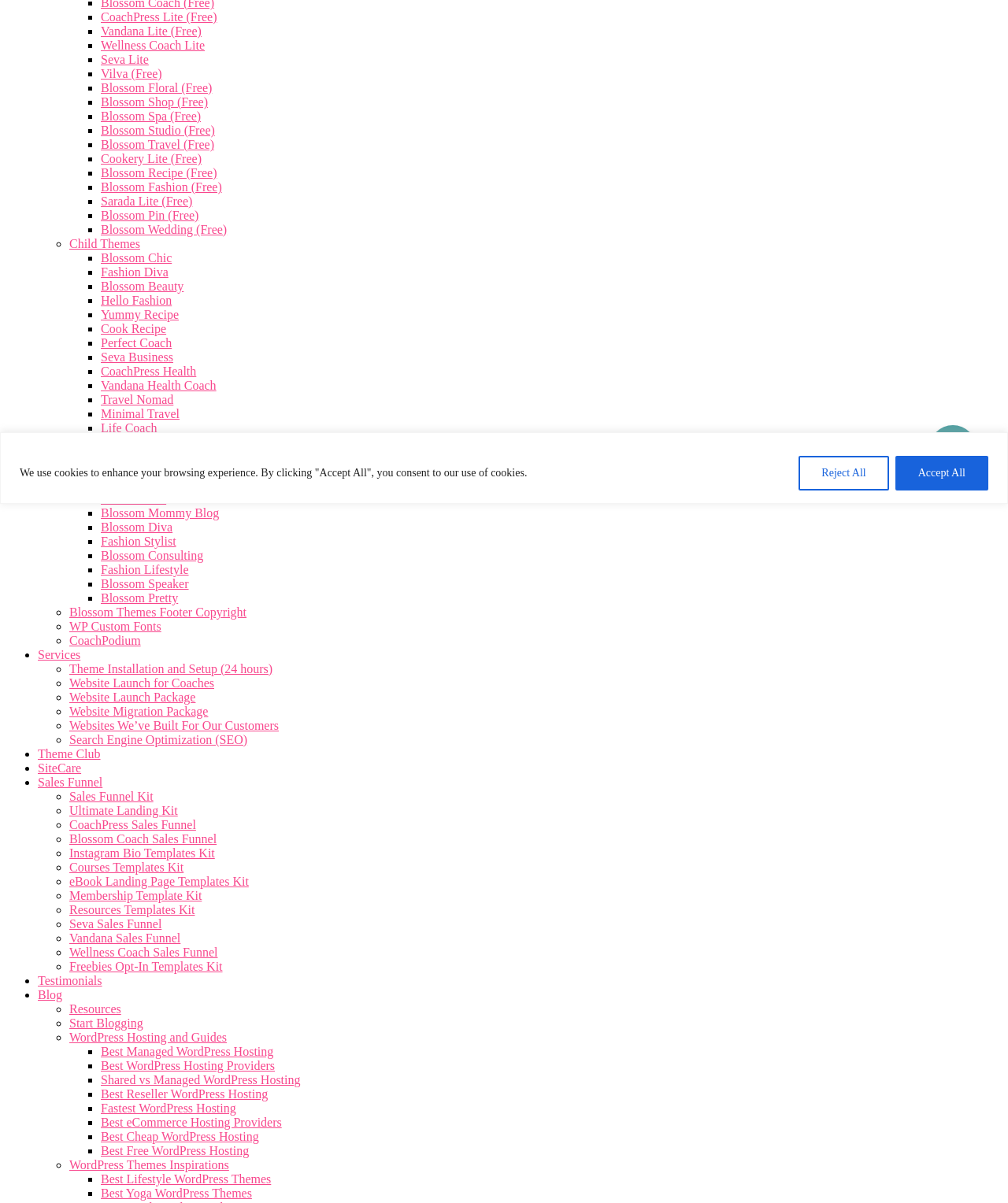Given the description of the UI element: "Blossom Spa (Free)", predict the bounding box coordinates in the form of [left, top, right, bottom], with each value being a float between 0 and 1.

[0.1, 0.091, 0.199, 0.102]